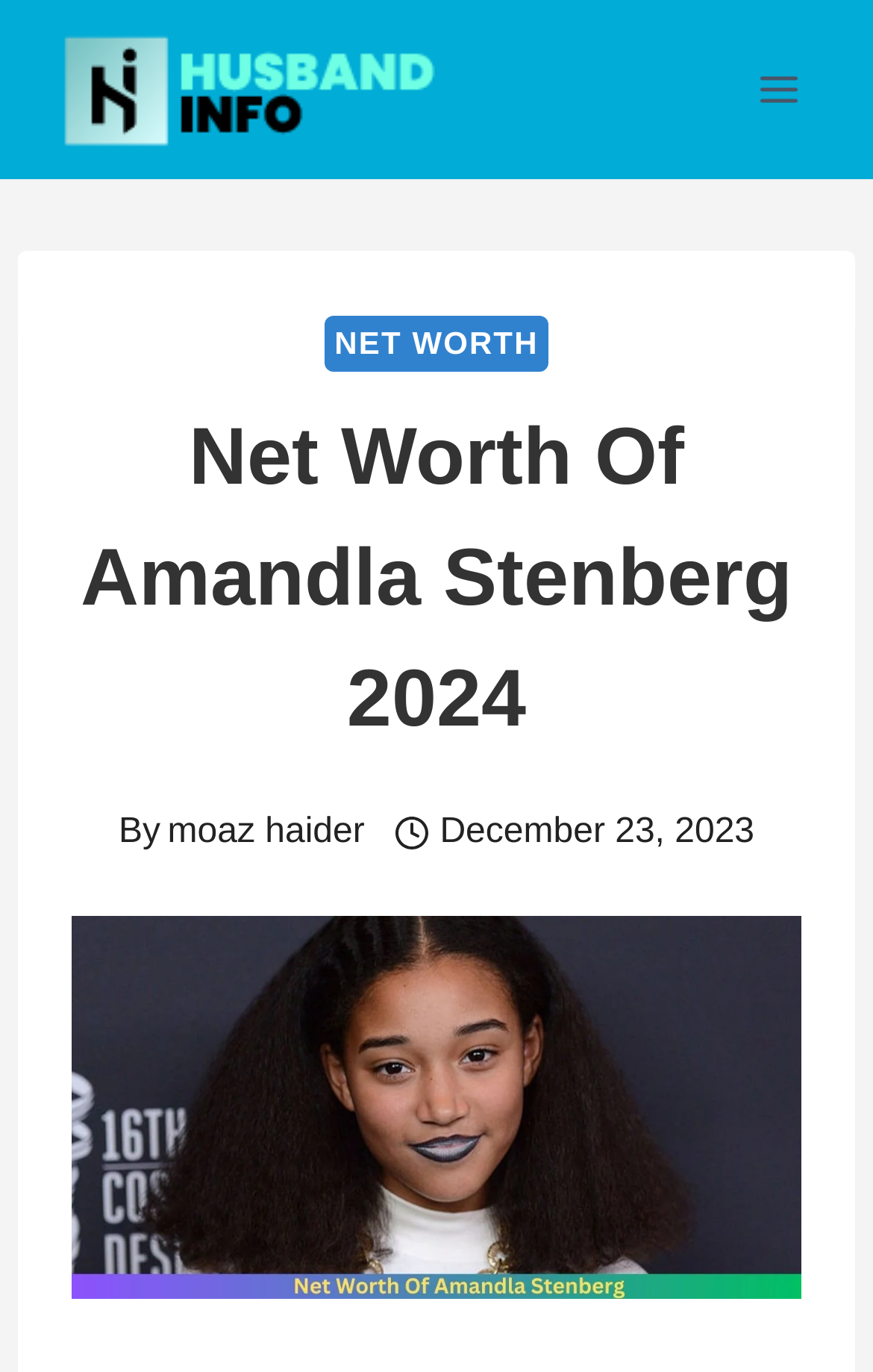Who is the author of the content on this webpage?
Based on the screenshot, respond with a single word or phrase.

moaz haider